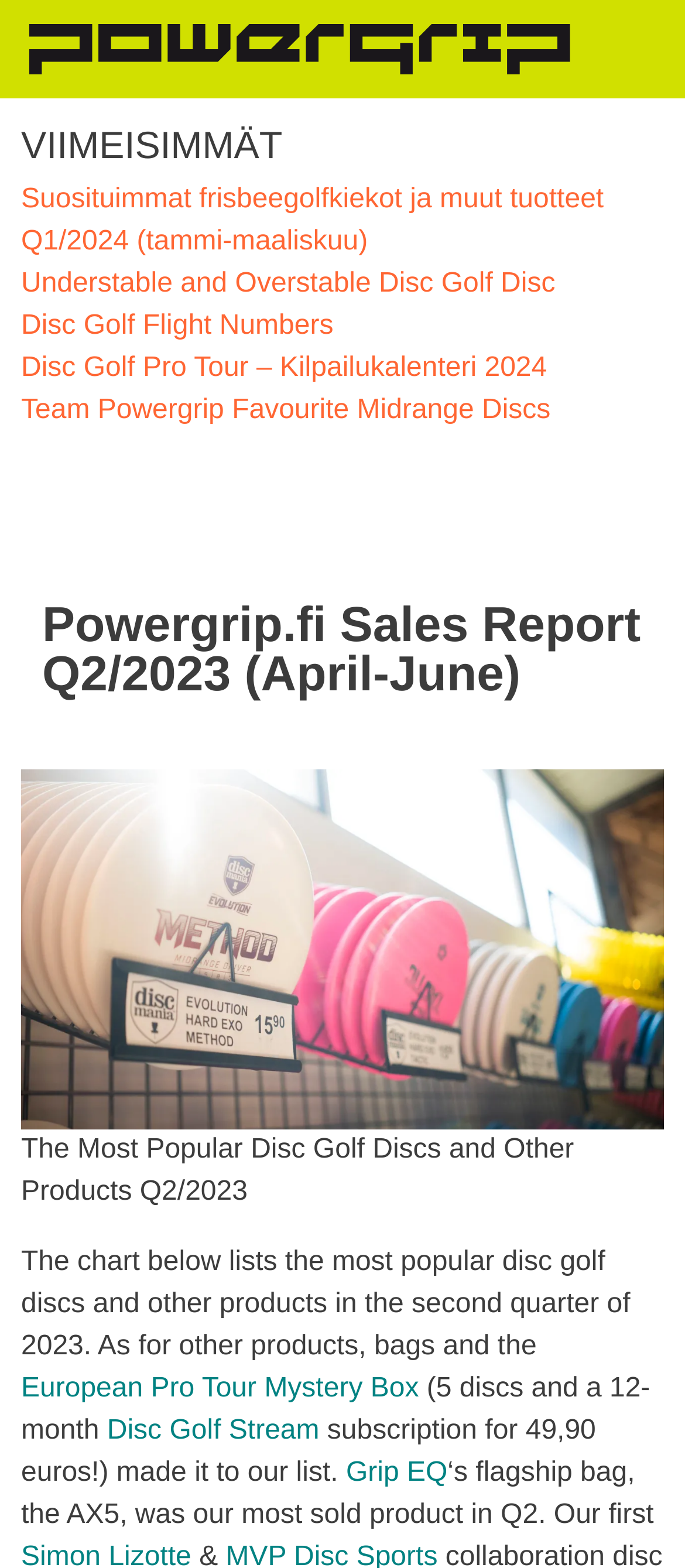Please identify the bounding box coordinates of the element's region that should be clicked to execute the following instruction: "Click on the Powergrip link". The bounding box coordinates must be four float numbers between 0 and 1, i.e., [left, top, right, bottom].

[0.041, 0.009, 0.834, 0.054]